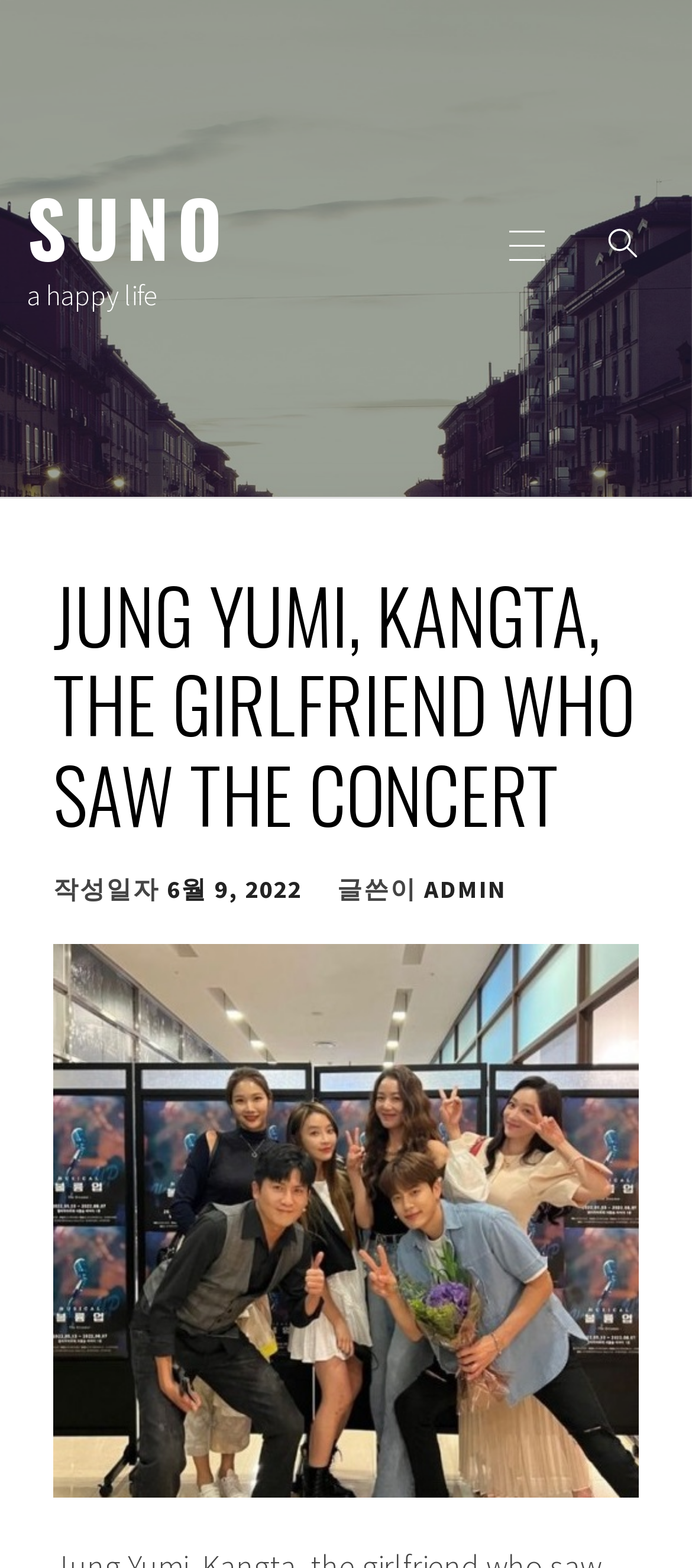Using the details in the image, give a detailed response to the question below:
What is the type of content on this webpage?

I determined the type of content on this webpage by looking at the structure and elements present. There is a heading, a date, an author, and a main content area, which suggests that this is an article or blog post.